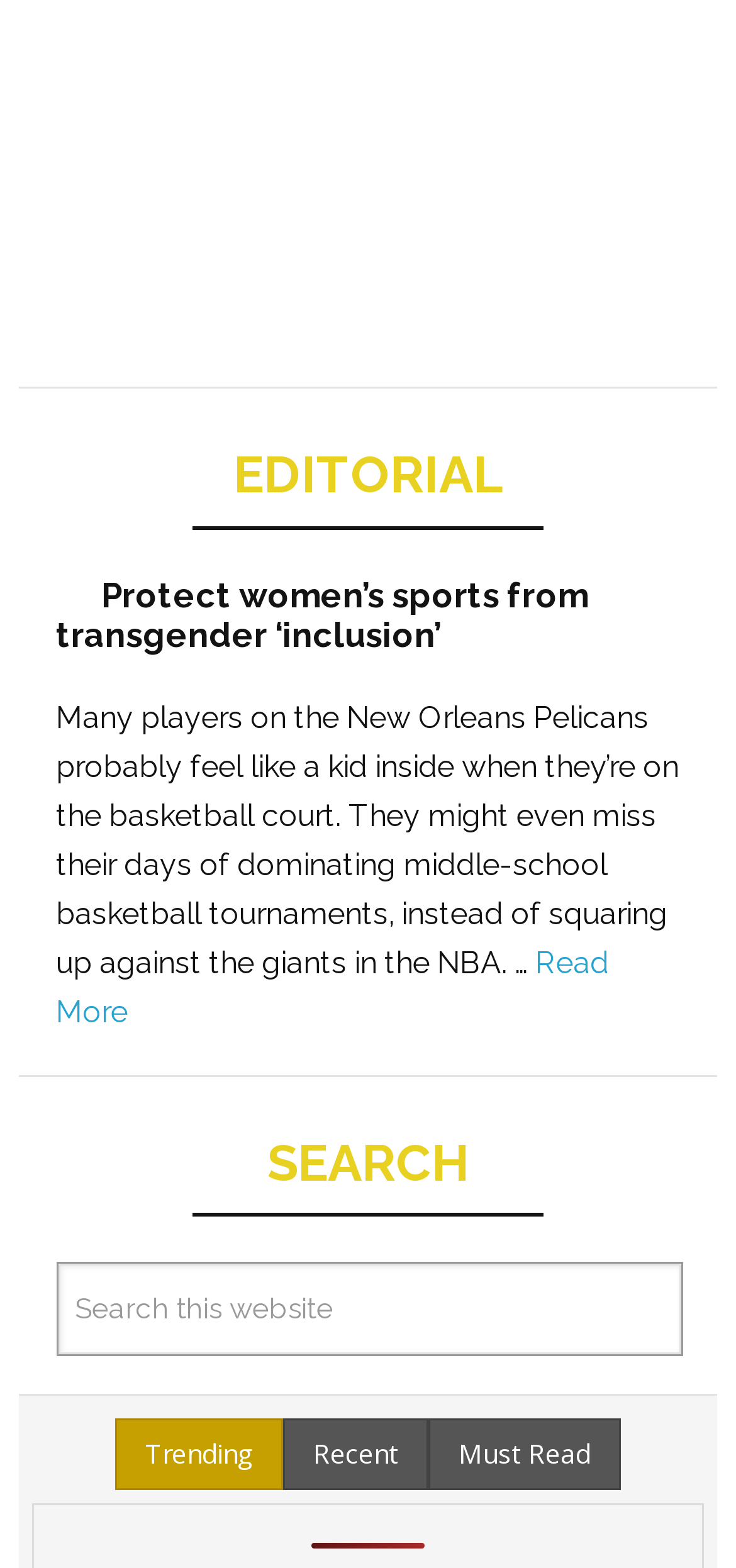Given the description "Read More", provide the bounding box coordinates of the corresponding UI element.

[0.076, 0.602, 0.828, 0.656]